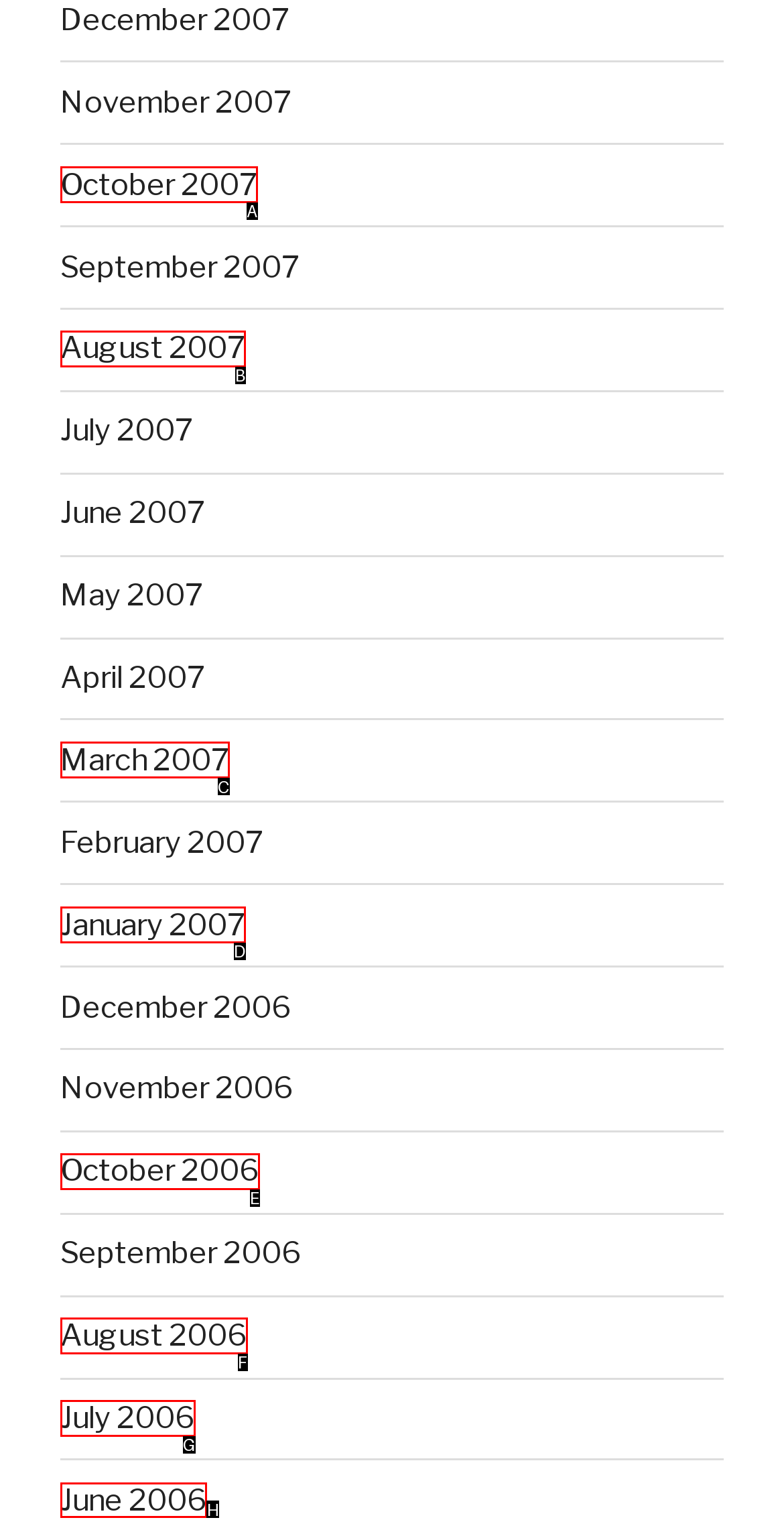To complete the task: view June 2006, select the appropriate UI element to click. Respond with the letter of the correct option from the given choices.

H